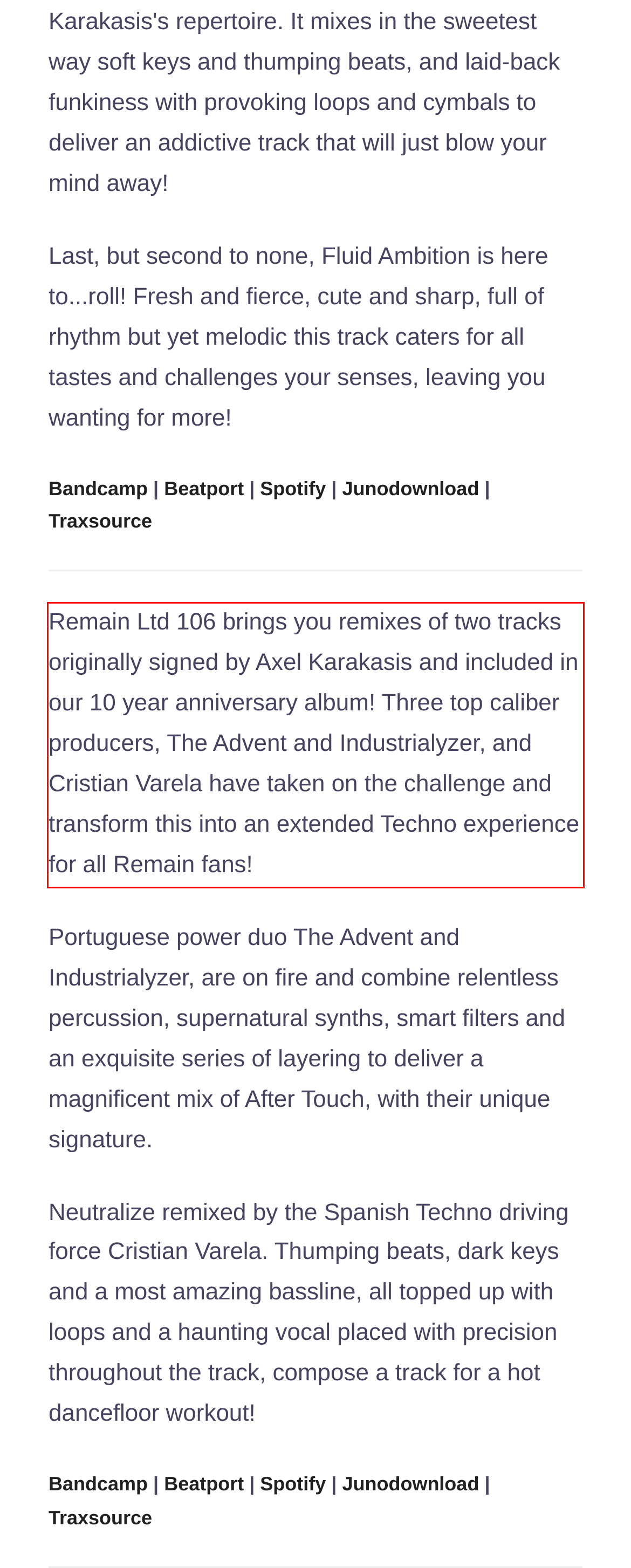You have a screenshot of a webpage with a red bounding box. Identify and extract the text content located inside the red bounding box.

Remain Ltd 106 brings you remixes of two tracks originally signed by Axel Karakasis and included in our 10 year anniversary album! Three top caliber producers, The Advent and Industrialyzer, and Cristian Varela have taken on the challenge and transform this into an extended Techno experience for all Remain fans!